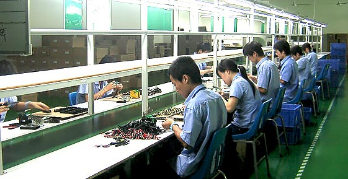Answer the question briefly using a single word or phrase: 
What type of manufacturing process is likely taking place?

Electronics or similar